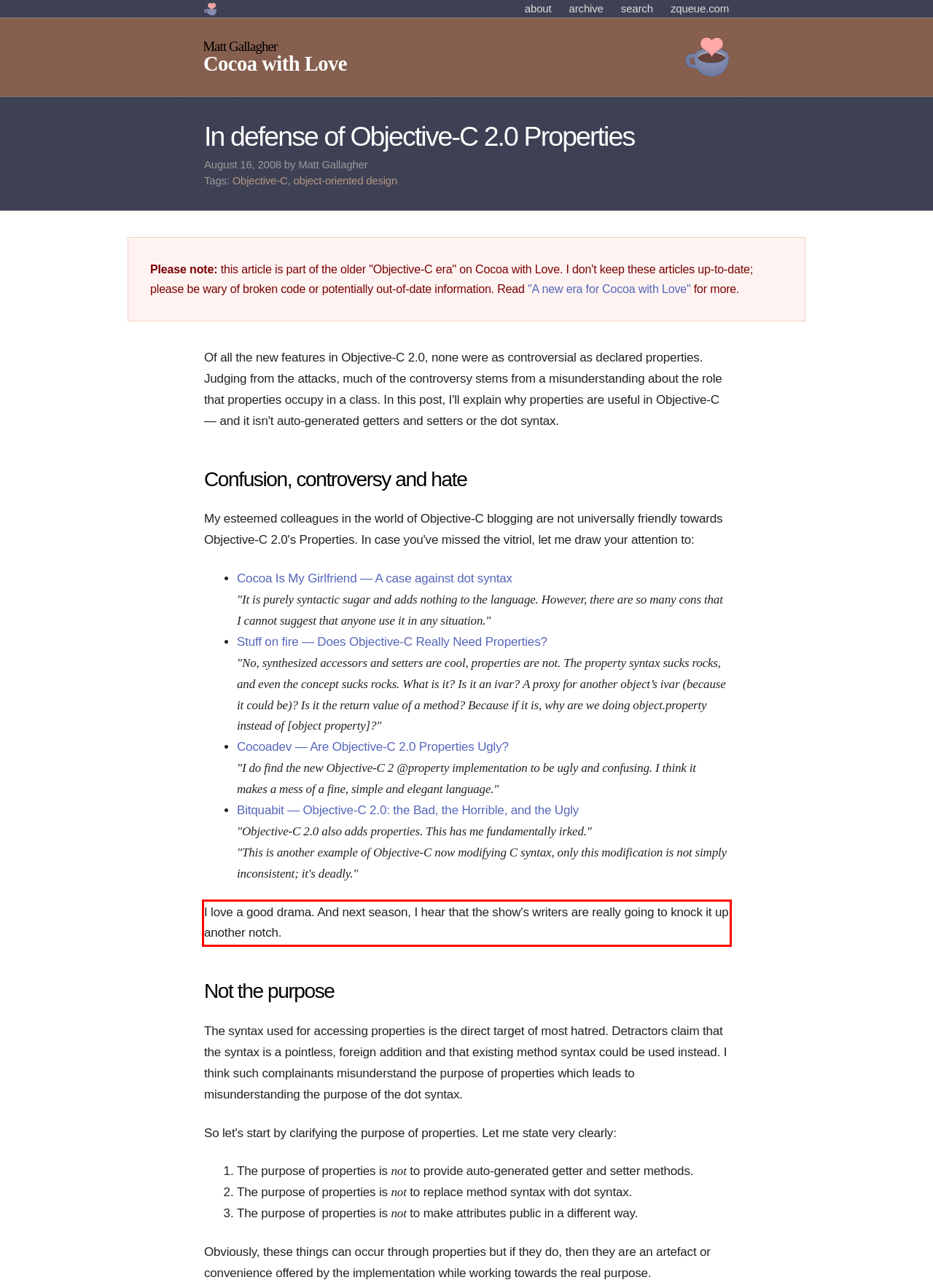You are provided with a screenshot of a webpage featuring a red rectangle bounding box. Extract the text content within this red bounding box using OCR.

I love a good drama. And next season, I hear that the show's writers are really going to knock it up another notch.